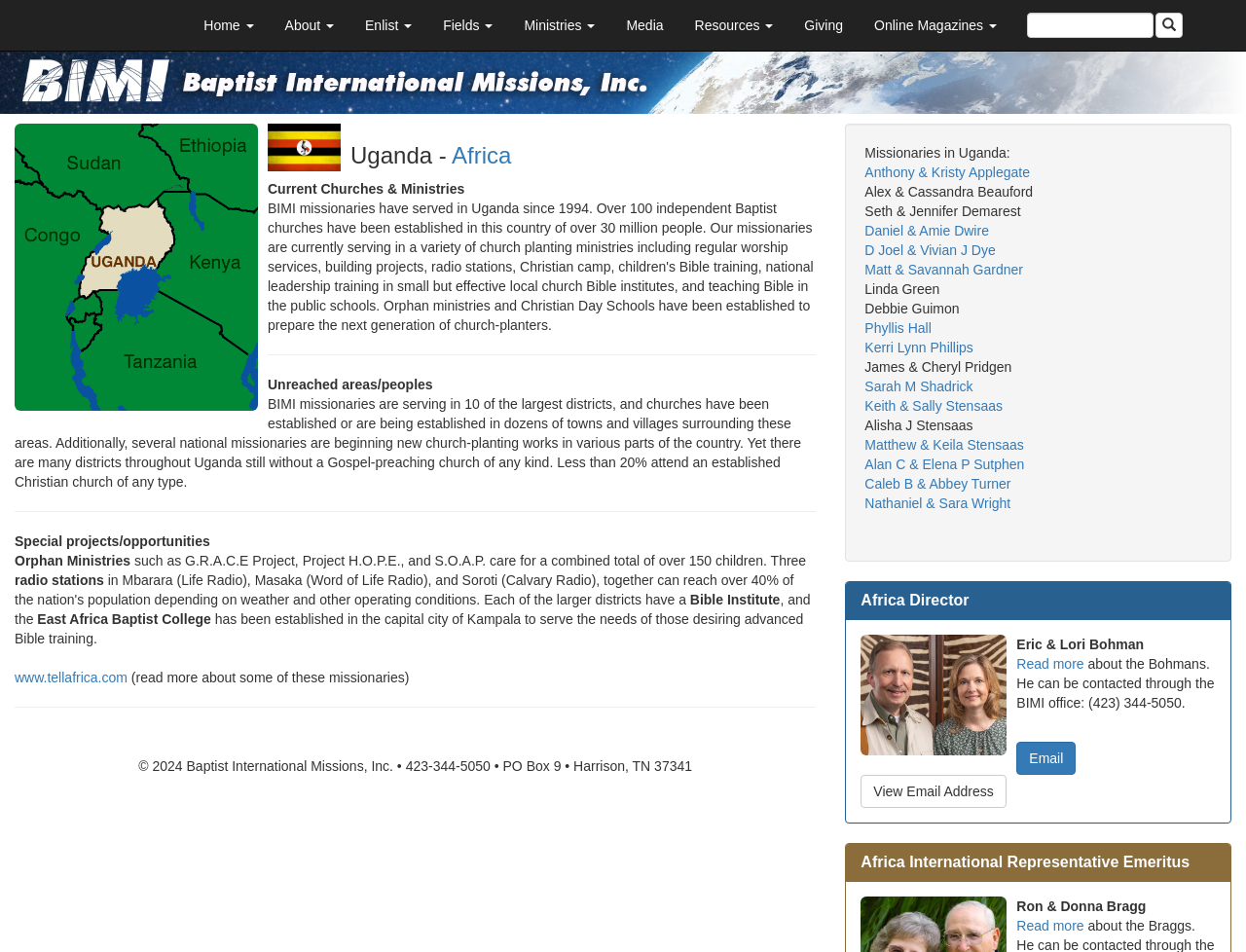Refer to the image and provide a thorough answer to this question:
What is the name of the organization?

The name of the organization can be found in the image at the top of the webpage, which says 'Baptist International Missions, Inc.'.